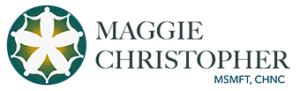Describe the image in great detail, covering all key points.

The image displays the professional logo of Maggie Christopher, who is a licensed psychotherapist and holistic nutrition counselor. At the top of the logo, her name, "Maggie Christopher," is prominently featured, highlighted with her credentials: "MSMFT, CHNC" indicating her qualifications in marriage and family therapy as well as in holistic nutrition. The design includes a stylized emblem that appears to reflect themes of growth and well-being, reinforcing her focus on mental health and nutrition. This logo serves as a key element in her professional branding, symbolizing her commitment to holistic approaches in therapy and wellness.